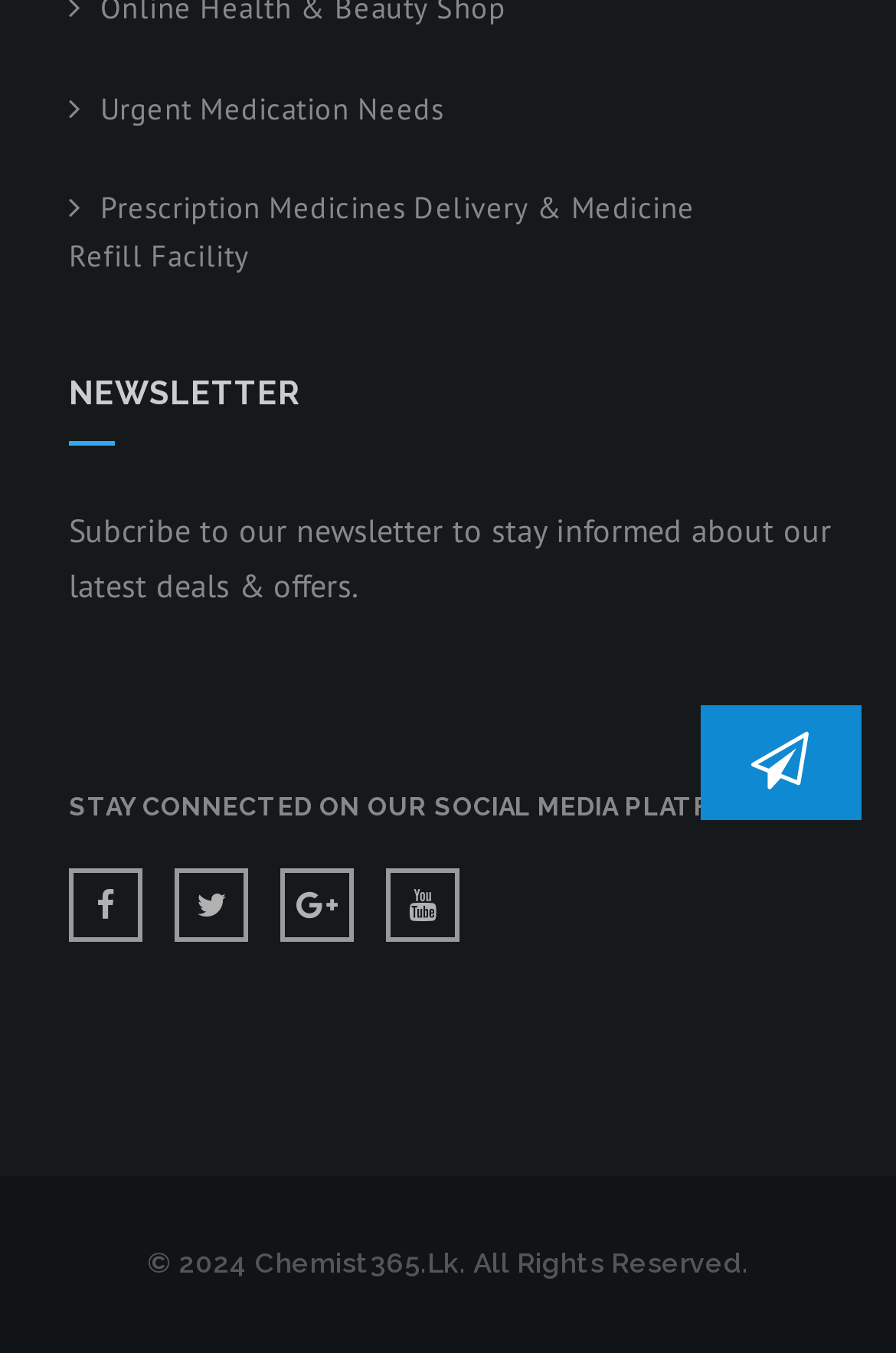What social media platforms are available for connection?
Could you answer the question in a detailed manner, providing as much information as possible?

There are four social media platforms available for connection, represented by the icons '', '', '', and '', although the exact platforms are not specified.